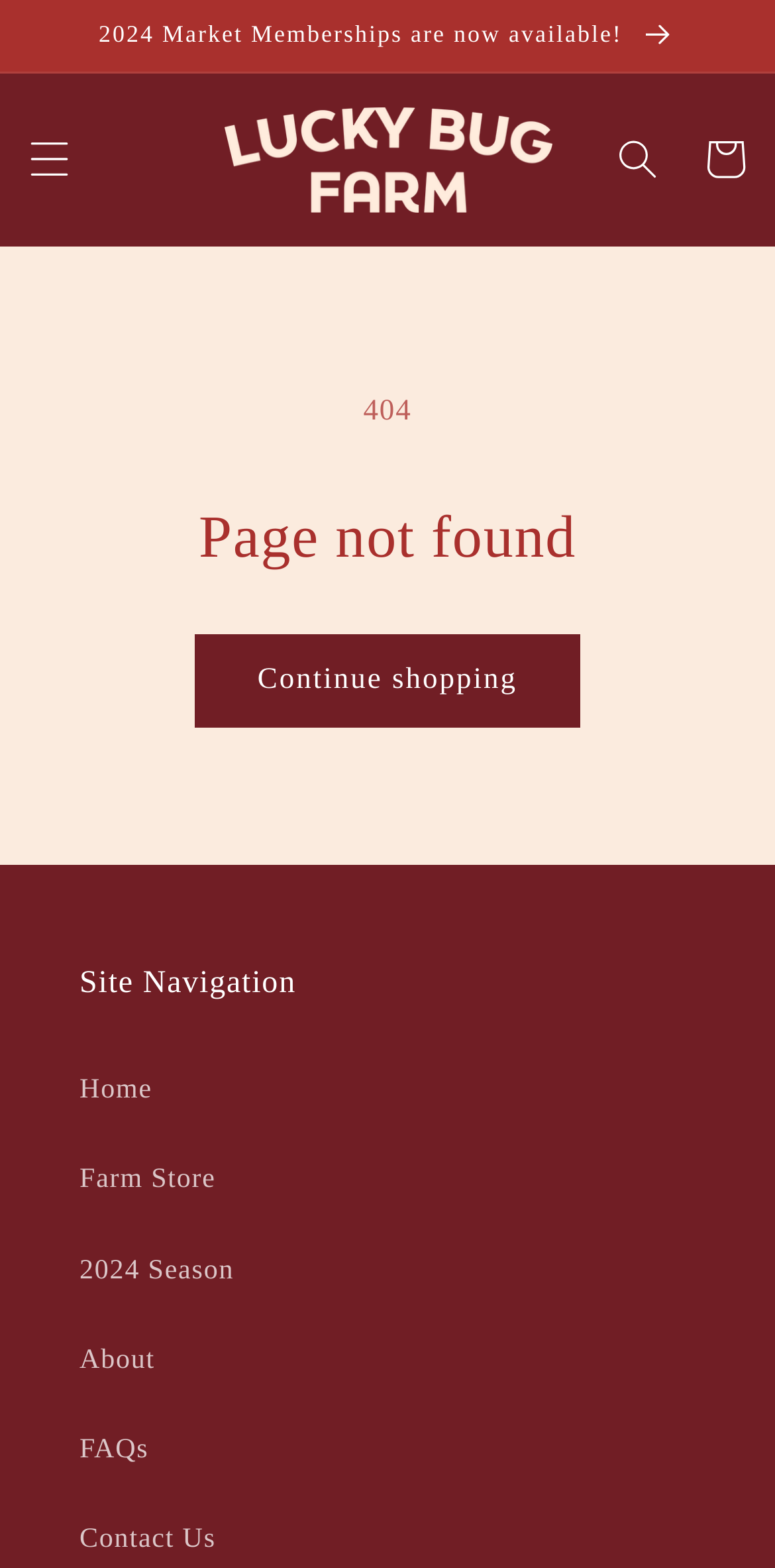What is the purpose of the 'Search' button? Using the information from the screenshot, answer with a single word or phrase.

To open a search dialog